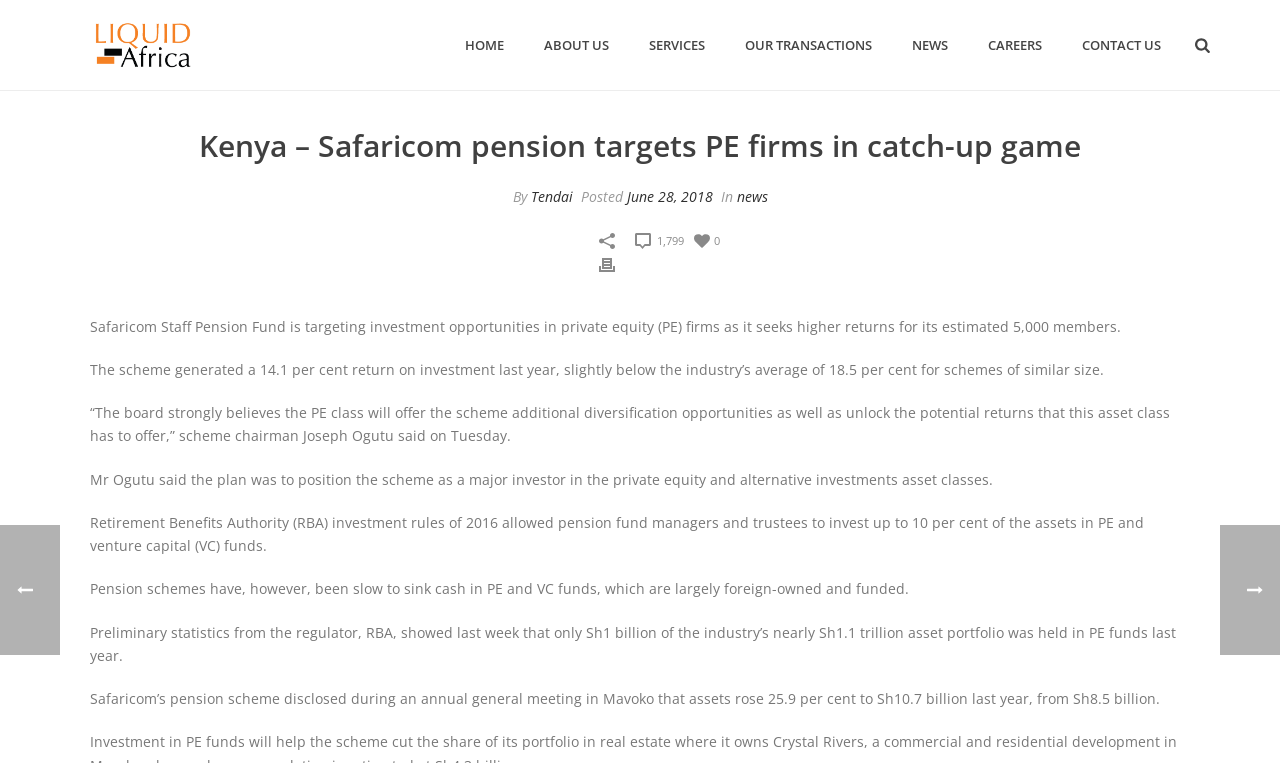What is the current asset value of Safaricom’s pension scheme?
Provide an in-depth answer to the question, covering all aspects.

According to the article, Safaricom’s pension scheme disclosed during an annual general meeting in Mavoko that assets rose 25.9 per cent to Sh10.7 billion last year, from Sh8.5 billion.